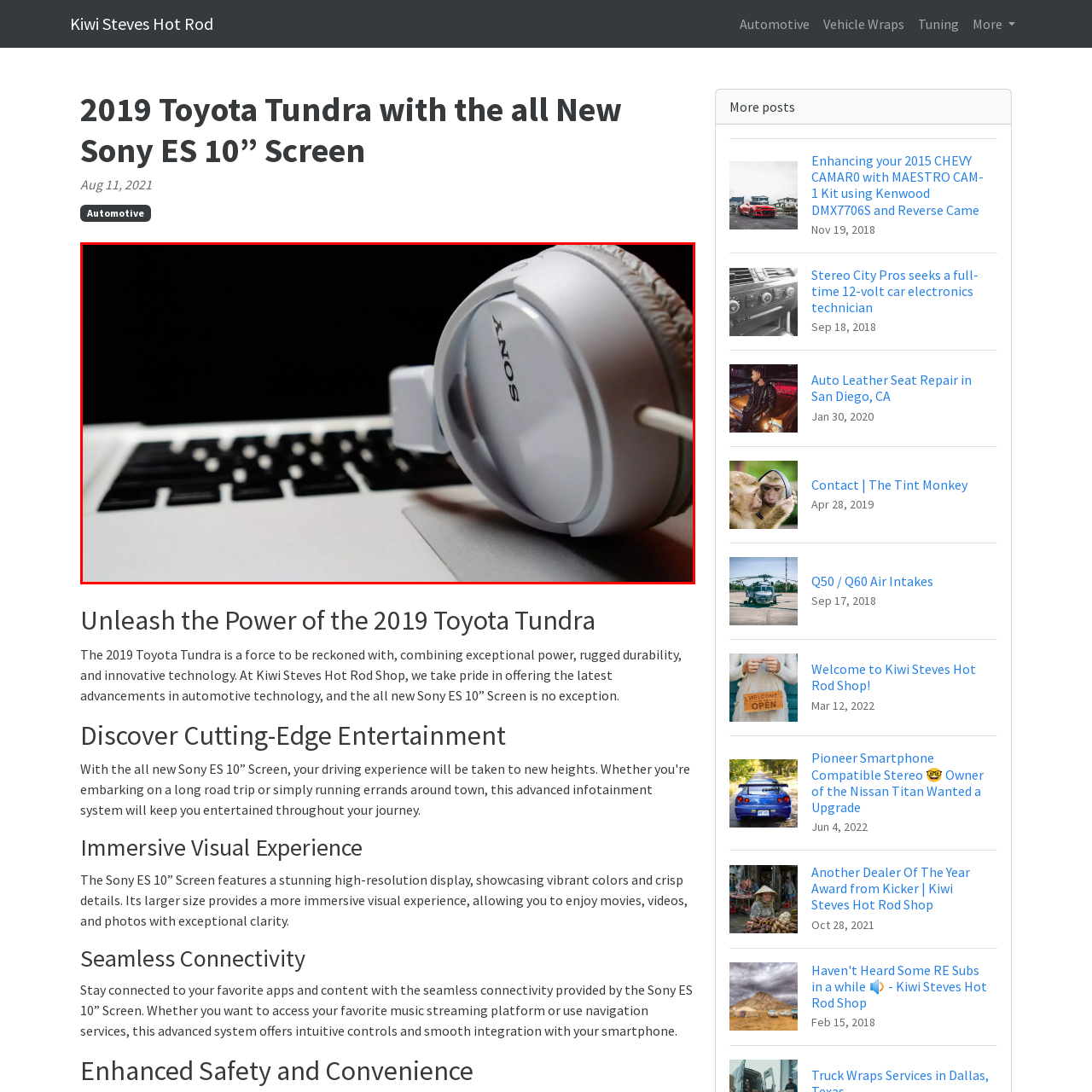What is the color of the laptop keyboard?
Please analyze the segment of the image inside the red bounding box and respond with a single word or phrase.

Silver